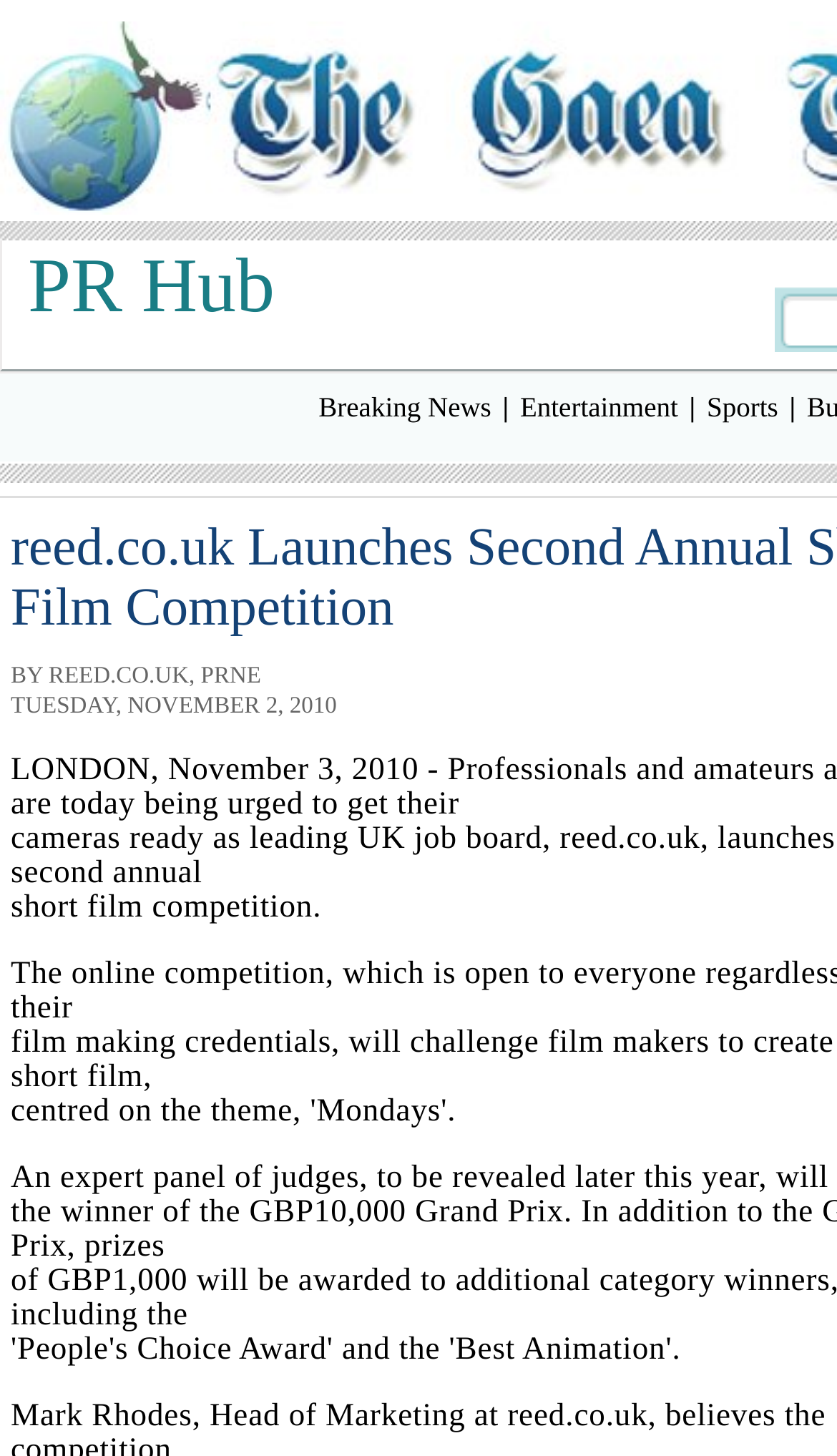What is the location mentioned in the article?
Answer the question with a single word or phrase by looking at the picture.

LONDON